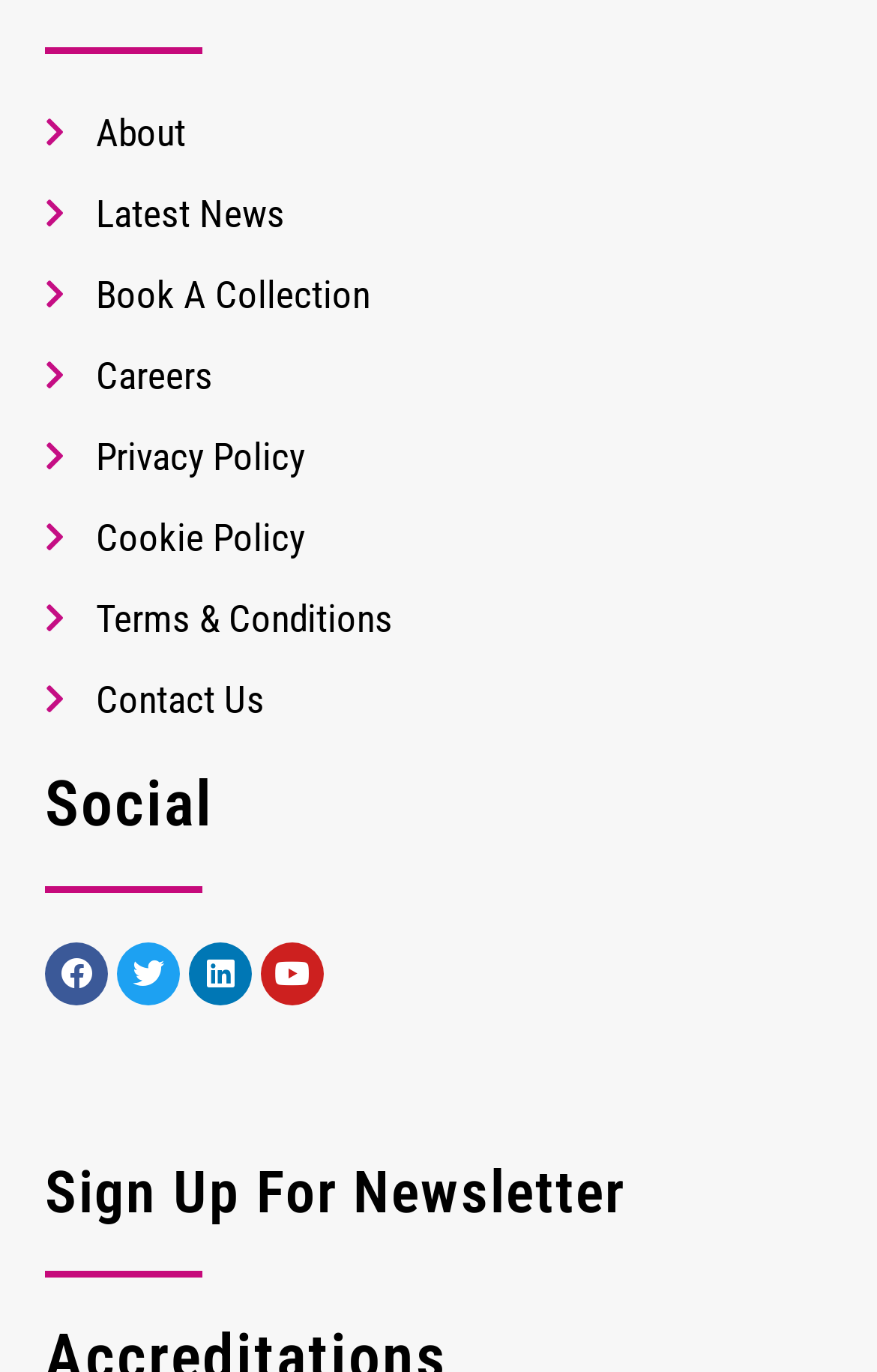Please answer the following query using a single word or phrase: 
What is the first link on the webpage?

About